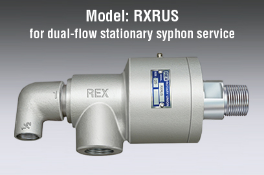Refer to the screenshot and give an in-depth answer to this question: What type of environments is this model suitable for?

The RXRUS rotary union is suitable for diverse environments such as manufacturing and processing facilities, due to its ability to provide efficient rotary motion and resilience under operational pressures, making it a reliable choice for various industrial settings.